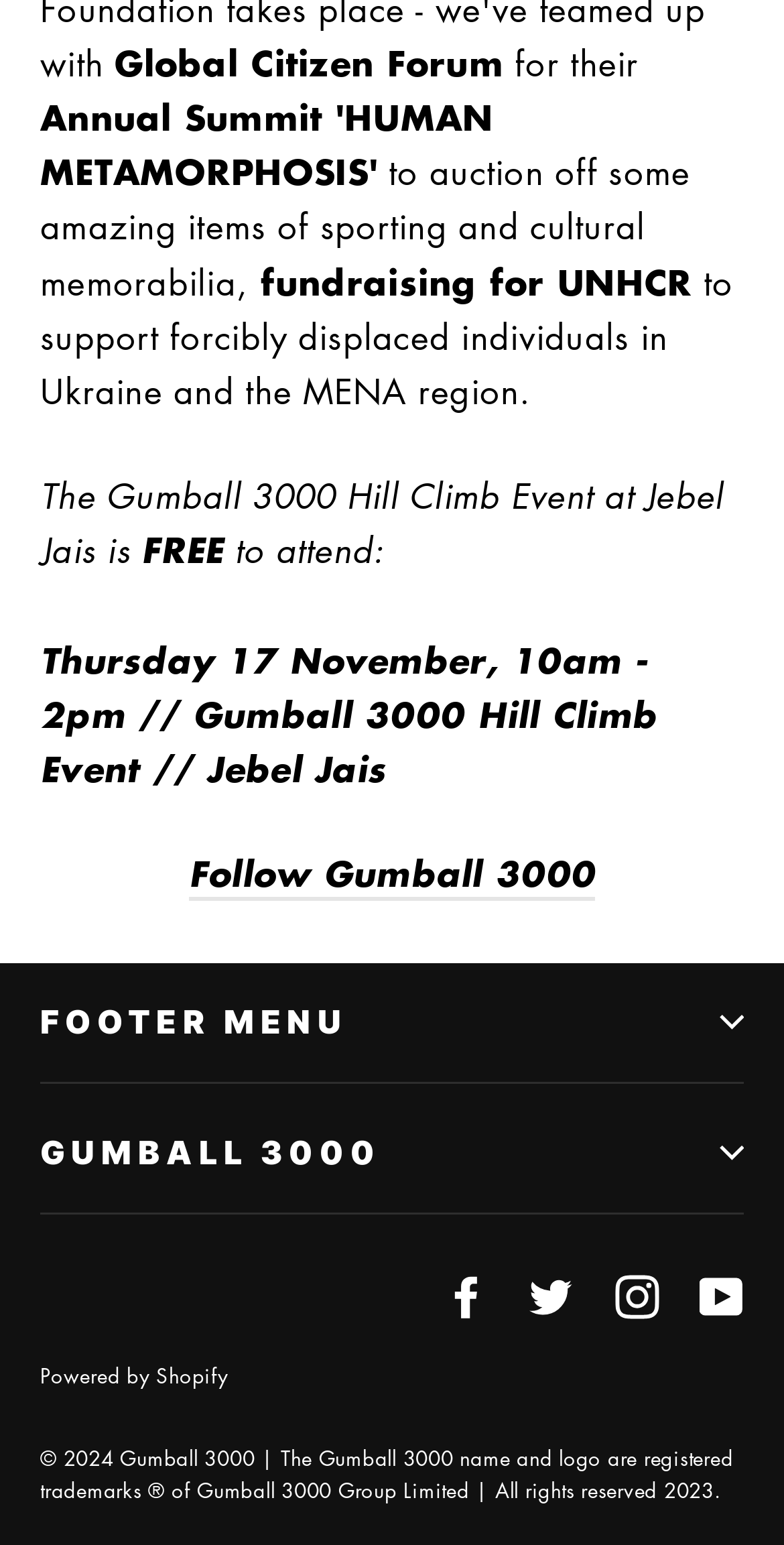Locate the UI element that matches the description GUMBALL 3000 in the webpage screenshot. Return the bounding box coordinates in the format (top-left x, top-left y, bottom-right x, bottom-right y), with values ranging from 0 to 1.

[0.051, 0.708, 0.949, 0.785]